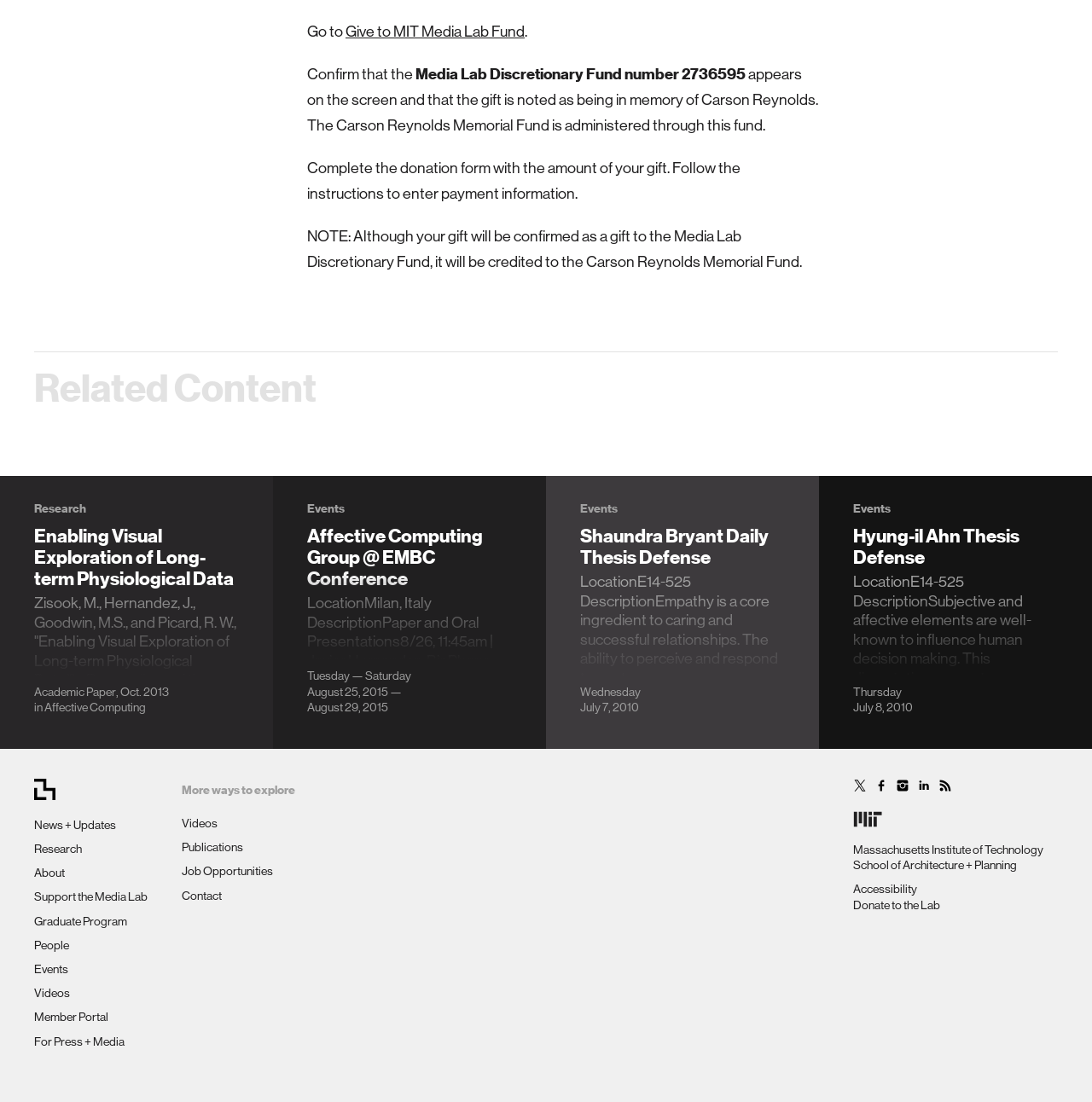Find the bounding box coordinates corresponding to the UI element with the description: "News + Updates". The coordinates should be formatted as [left, top, right, bottom], with values as floats between 0 and 1.

[0.031, 0.742, 0.106, 0.755]